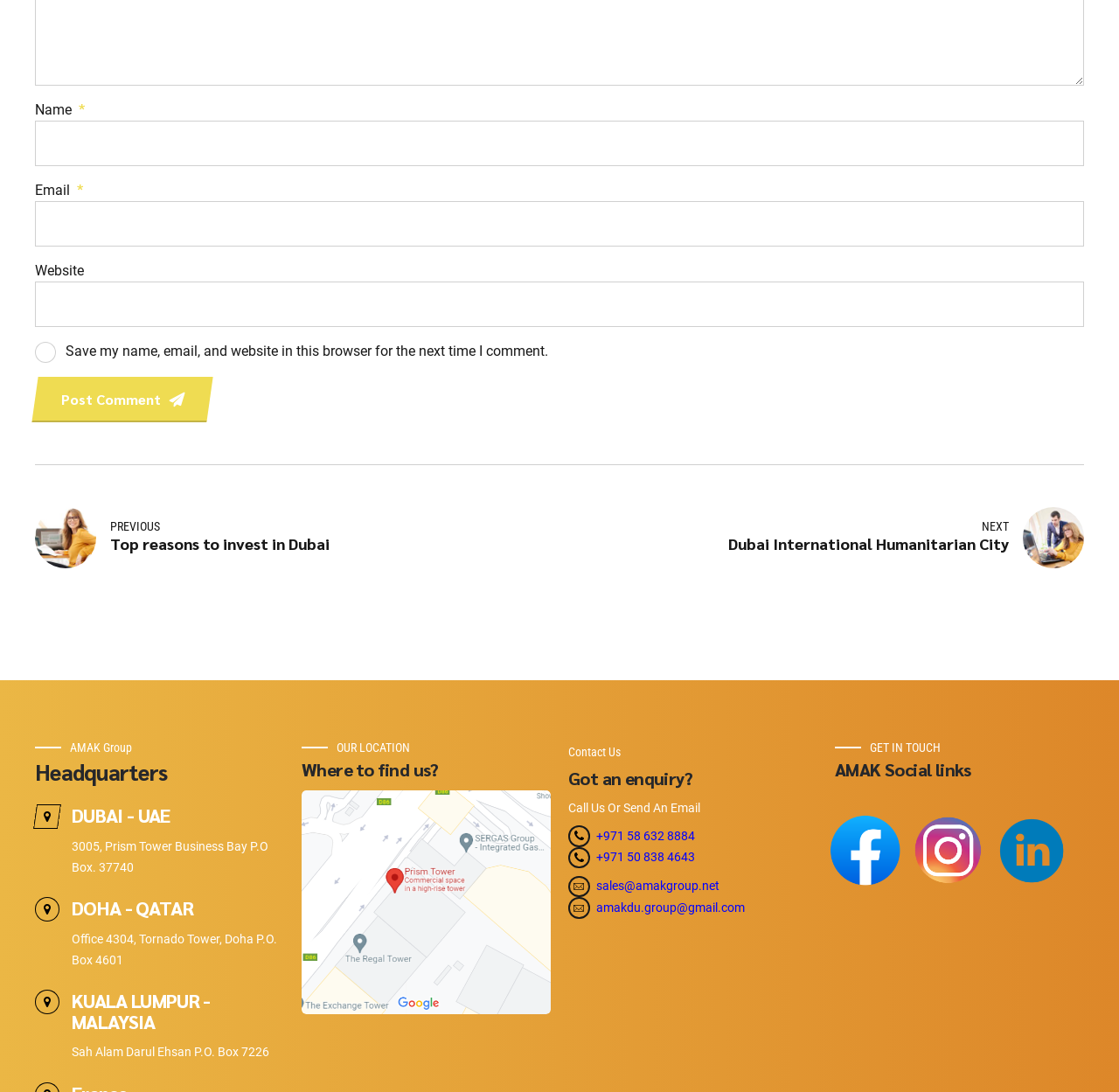Provide a one-word or brief phrase answer to the question:
What social media platforms does the company have?

Unknown